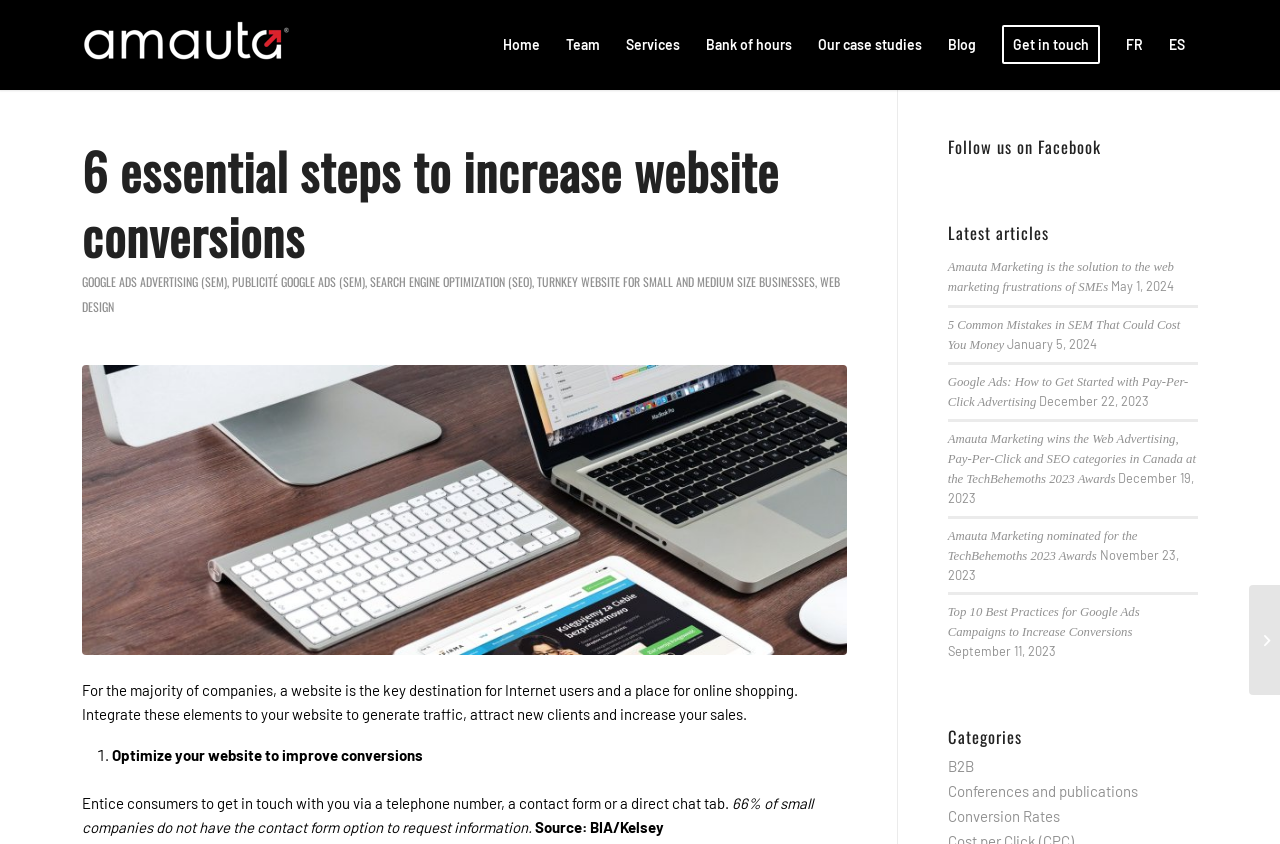Consider the image and give a detailed and elaborate answer to the question: 
What is the topic of the article?

The topic of the article can be inferred from the heading '6 essential steps to increase website conversions' and the content that follows, which discusses ways to improve website conversions.